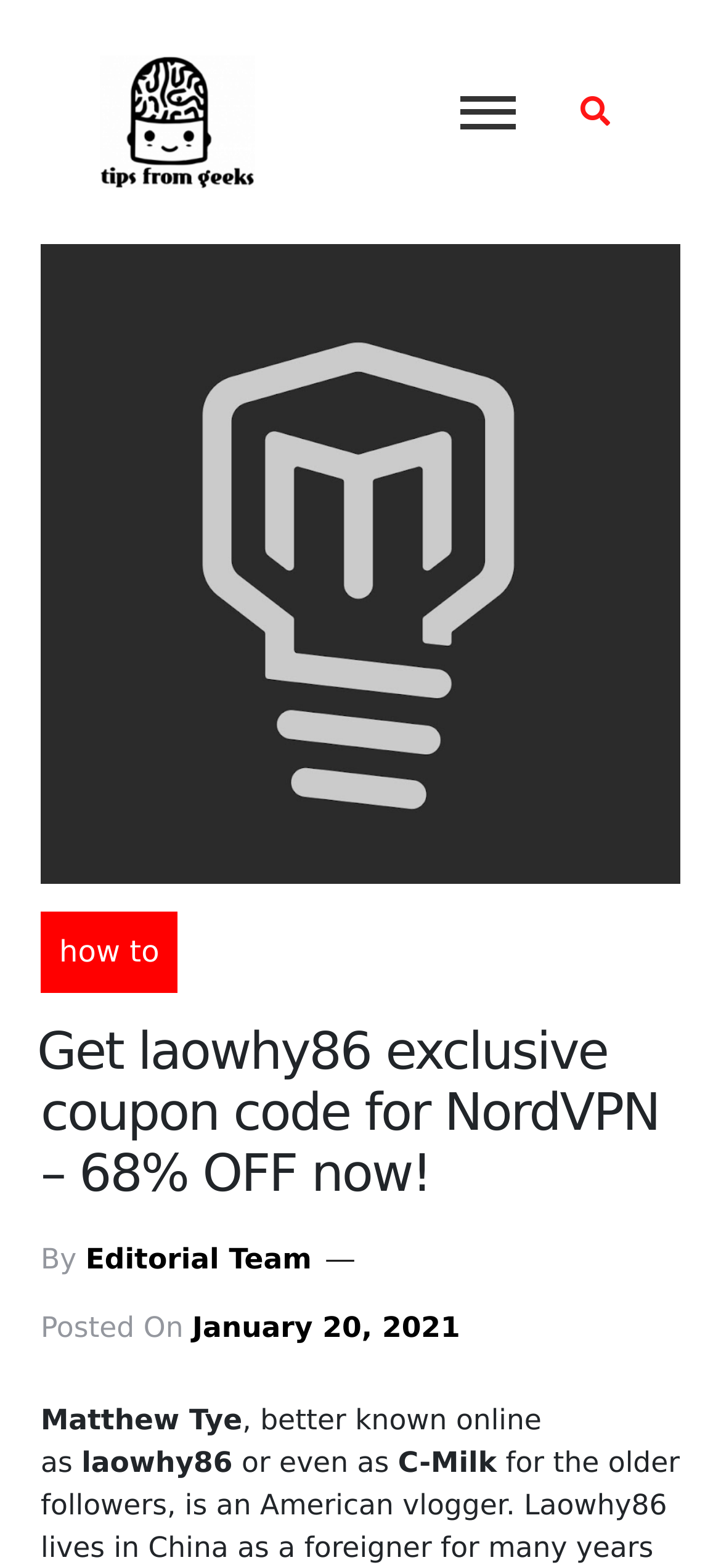Utilize the details in the image to give a detailed response to the question: Who is the author of the webpage?

The webpage mentions that the author, better known online as laowhy86 or C-Milk, is recommending a VPN to his community. The author's name is Matthew Tye, but he is more commonly known as laowhy86 or C-Milk.